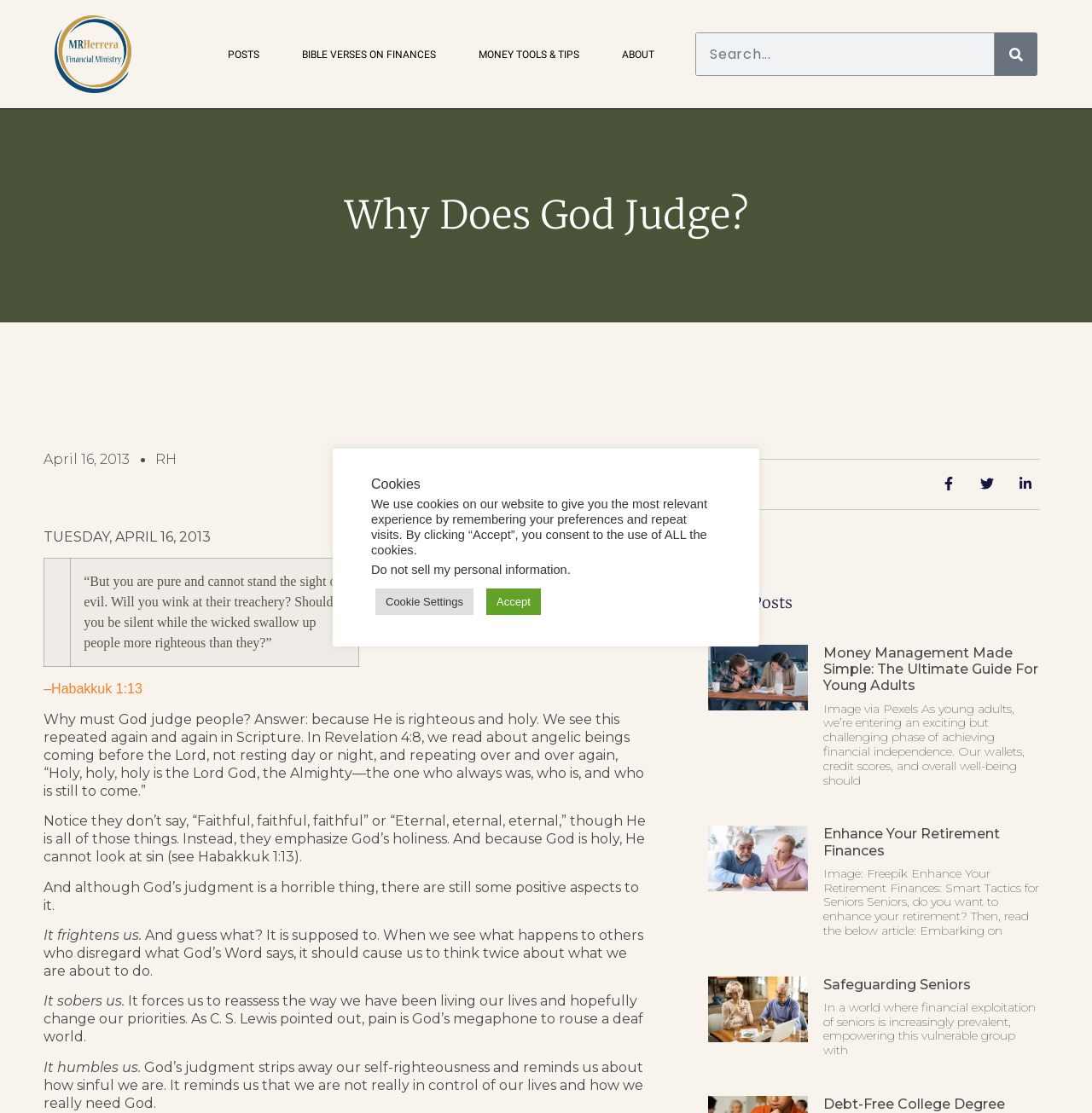Using the element description Cookie Settings, predict the bounding box coordinates for the UI element. Provide the coordinates in (top-left x, top-left y, bottom-right x, bottom-right y) format with values ranging from 0 to 1.

[0.344, 0.529, 0.434, 0.553]